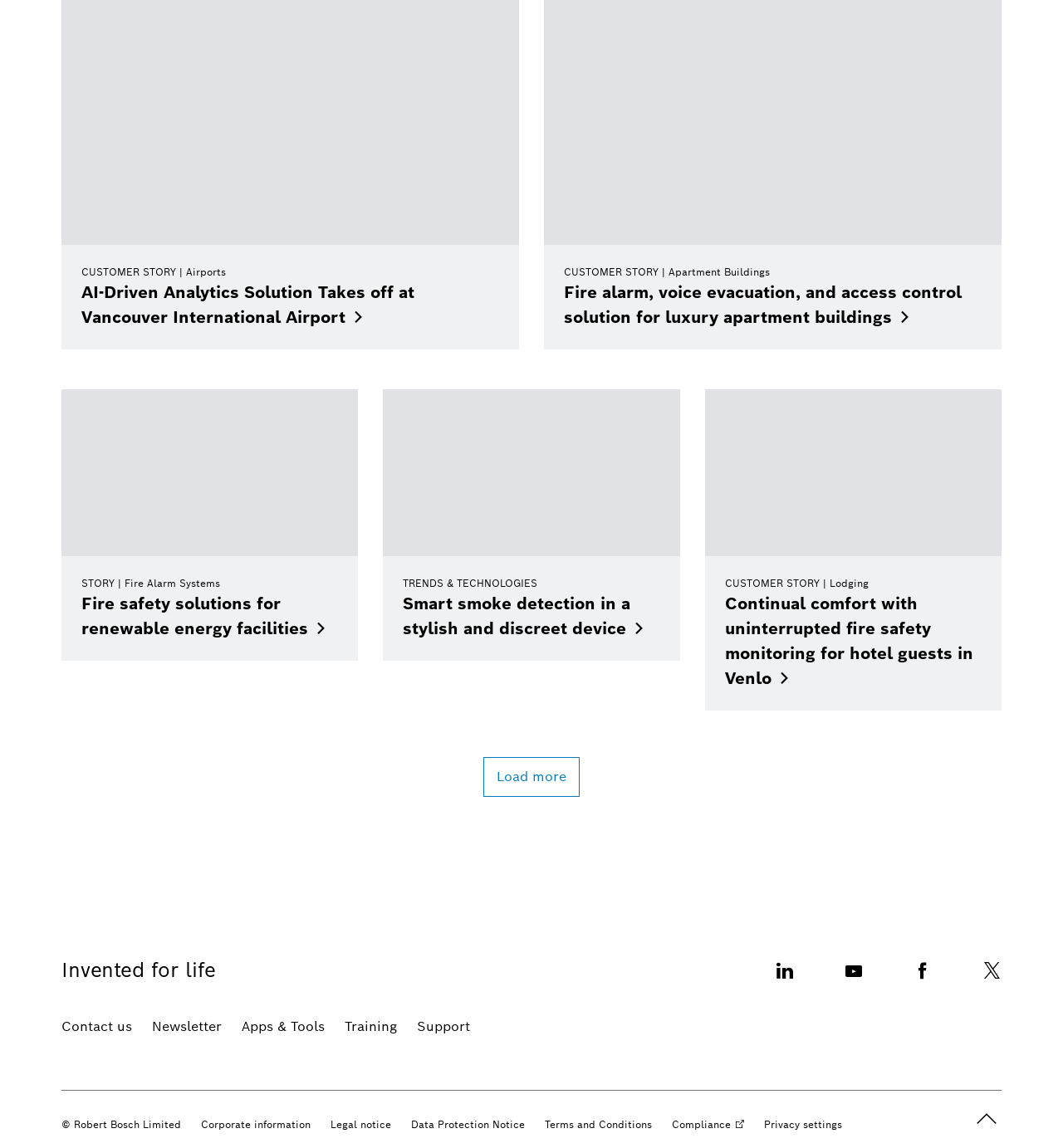Could you highlight the region that needs to be clicked to execute the instruction: "Check the corporate information"?

[0.189, 0.973, 0.292, 0.986]